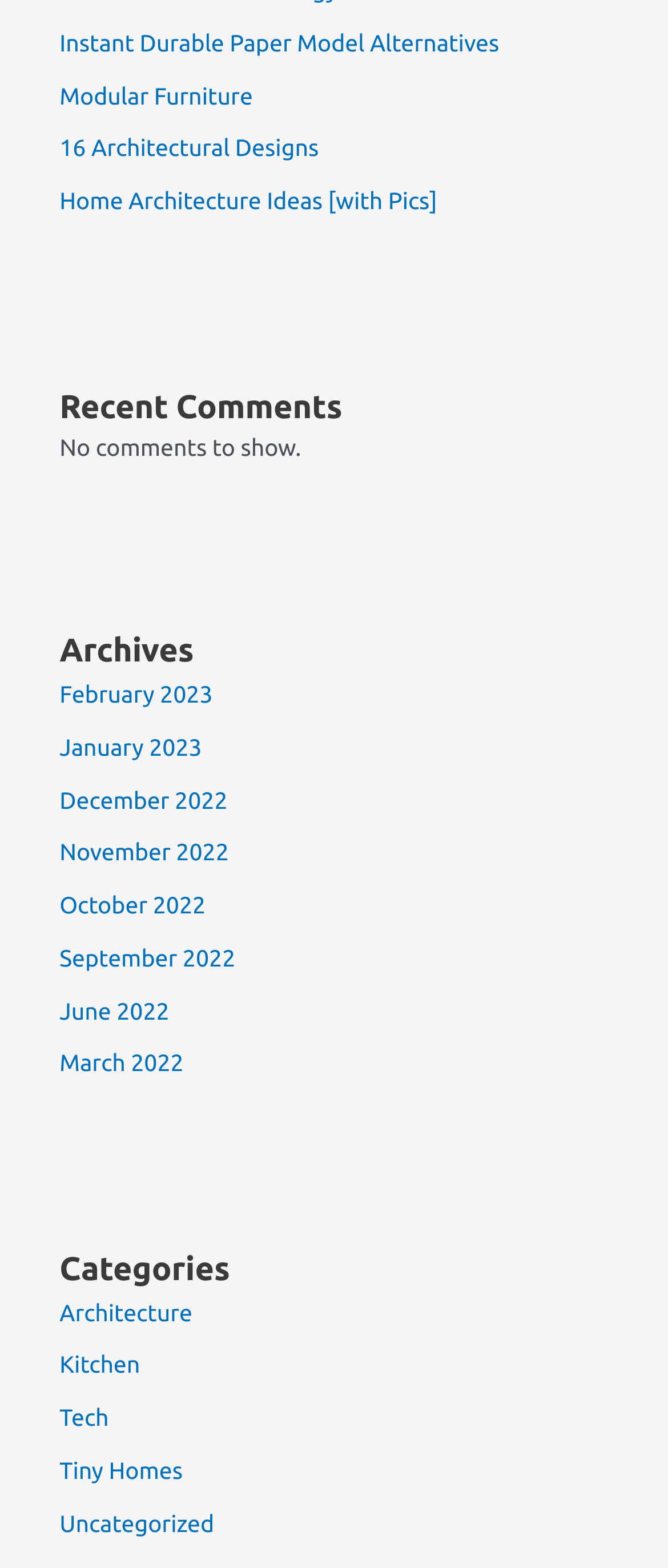Please locate the bounding box coordinates of the element's region that needs to be clicked to follow the instruction: "View instant durable paper model alternatives". The bounding box coordinates should be provided as four float numbers between 0 and 1, i.e., [left, top, right, bottom].

[0.089, 0.018, 0.747, 0.036]